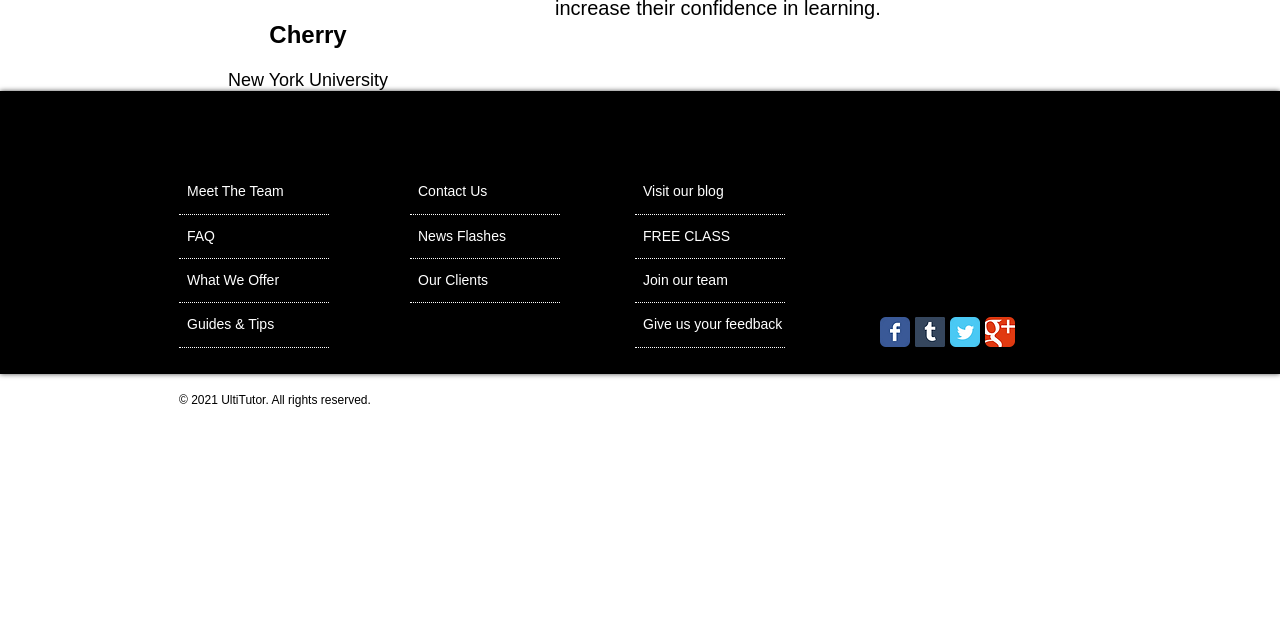Extract the bounding box of the UI element described as: "Give us your feedback".

[0.502, 0.484, 0.671, 0.531]